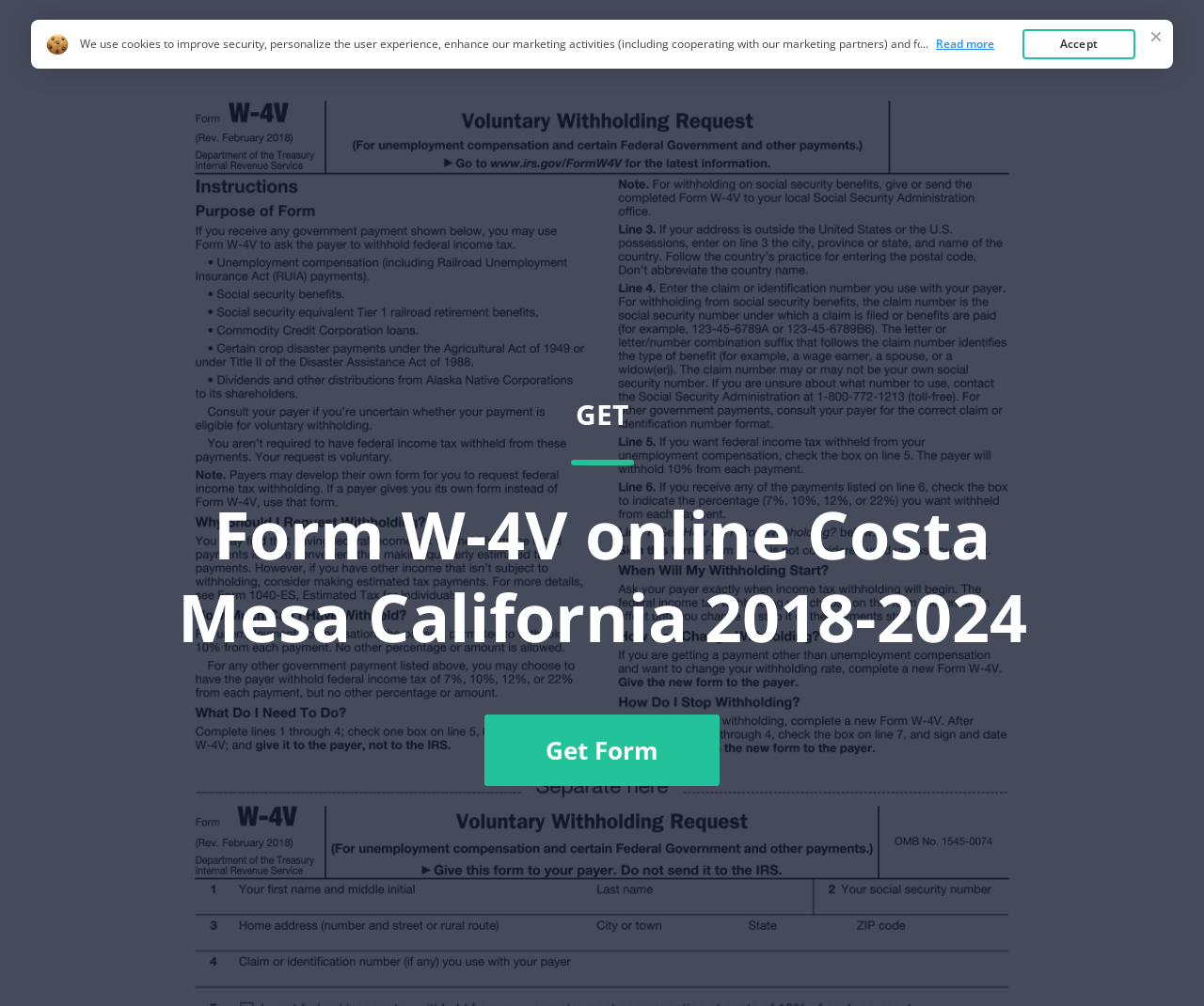Extract the bounding box coordinates of the UI element described: "Top Forms". Provide the coordinates in the format [left, top, right, bottom] with values ranging from 0 to 1.

[0.819, 0.048, 0.883, 0.069]